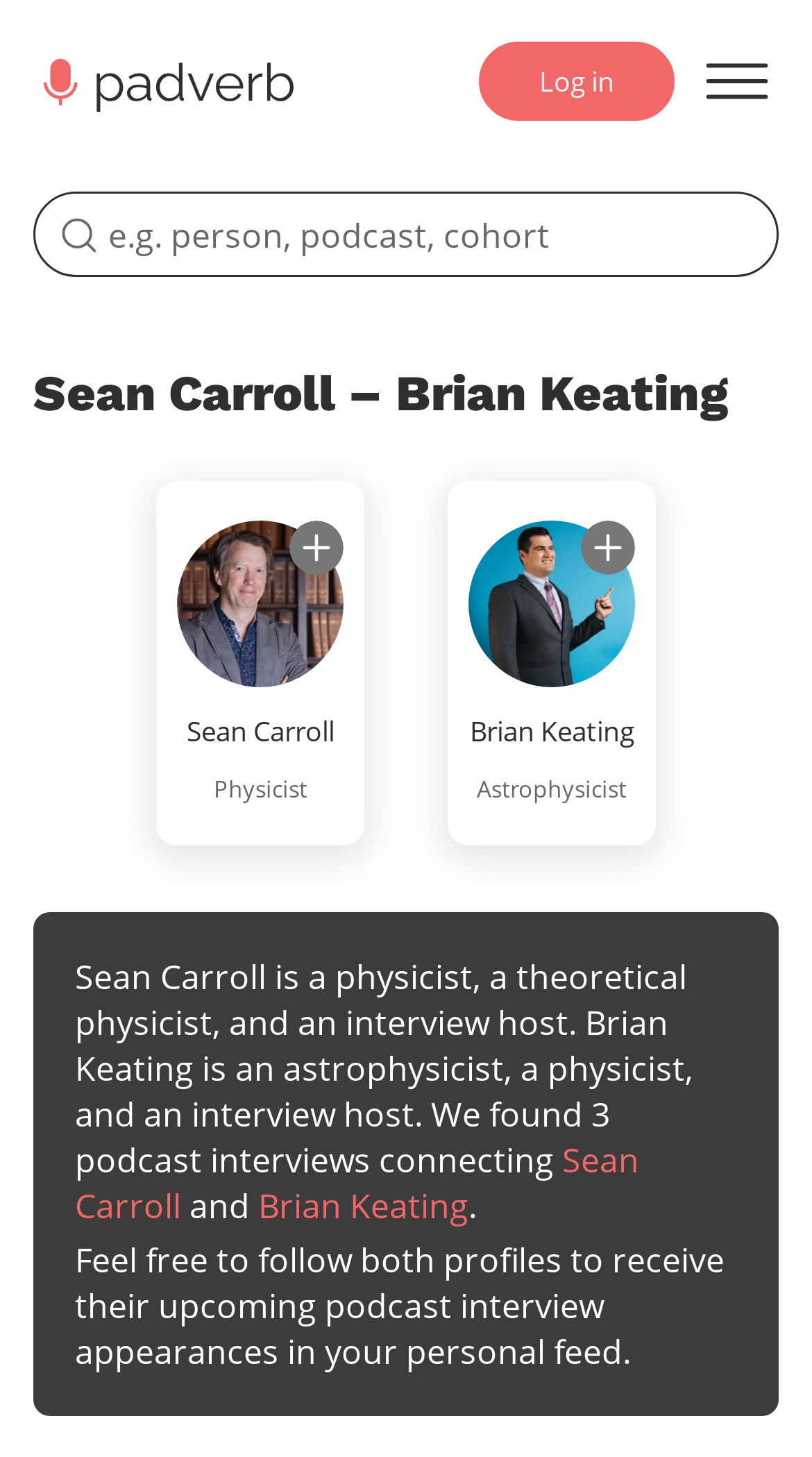Given the description alt="CLIRSec™", predict the bounding box coordinates of the UI element. Ensure the coordinates are in the format (top-left x, top-left y, bottom-right x, bottom-right y) and all values are between 0 and 1.

None